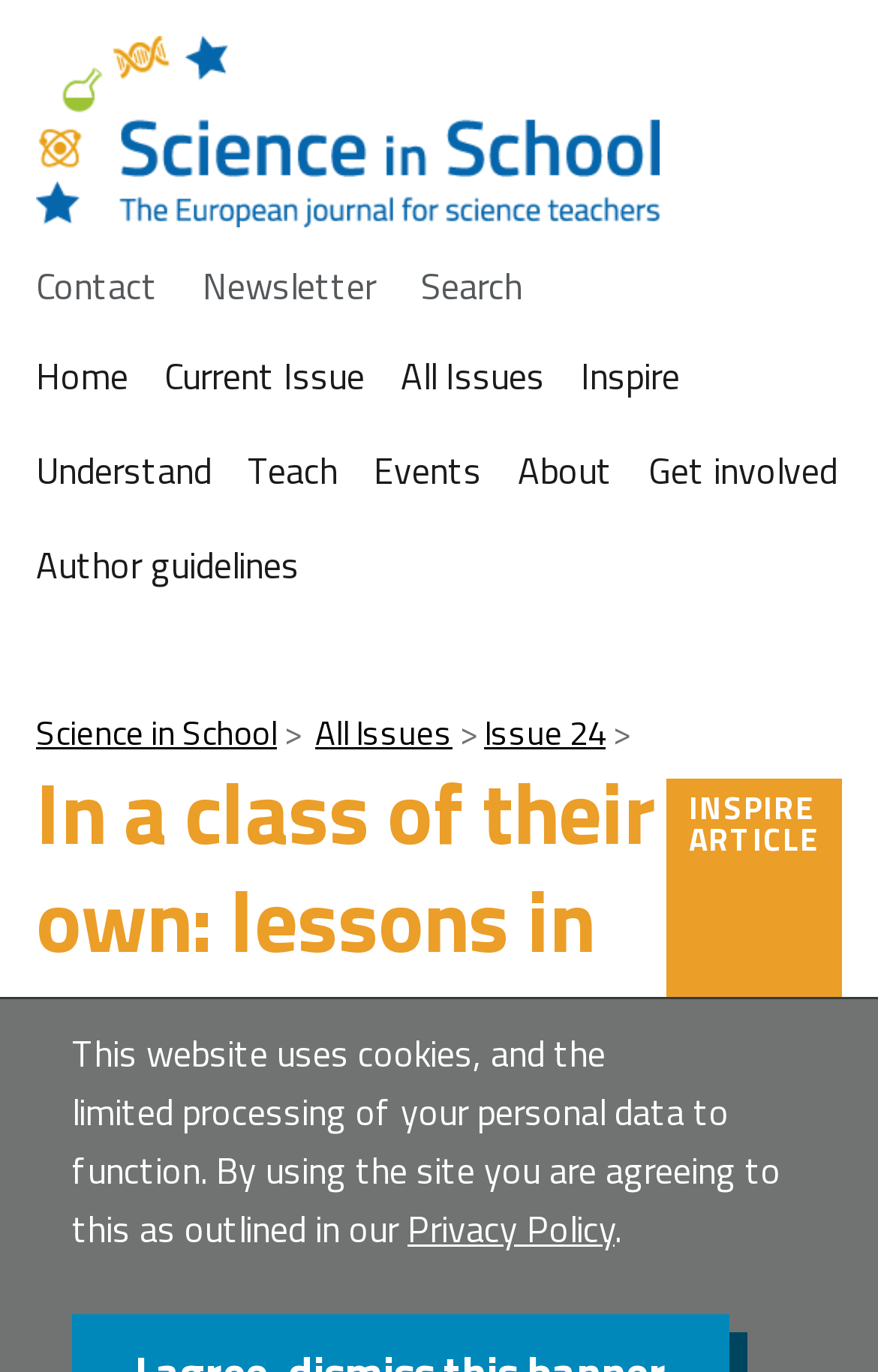Highlight the bounding box coordinates of the element that should be clicked to carry out the following instruction: "go to home page". The coordinates must be given as four float numbers ranging from 0 to 1, i.e., [left, top, right, bottom].

[0.041, 0.254, 0.146, 0.294]